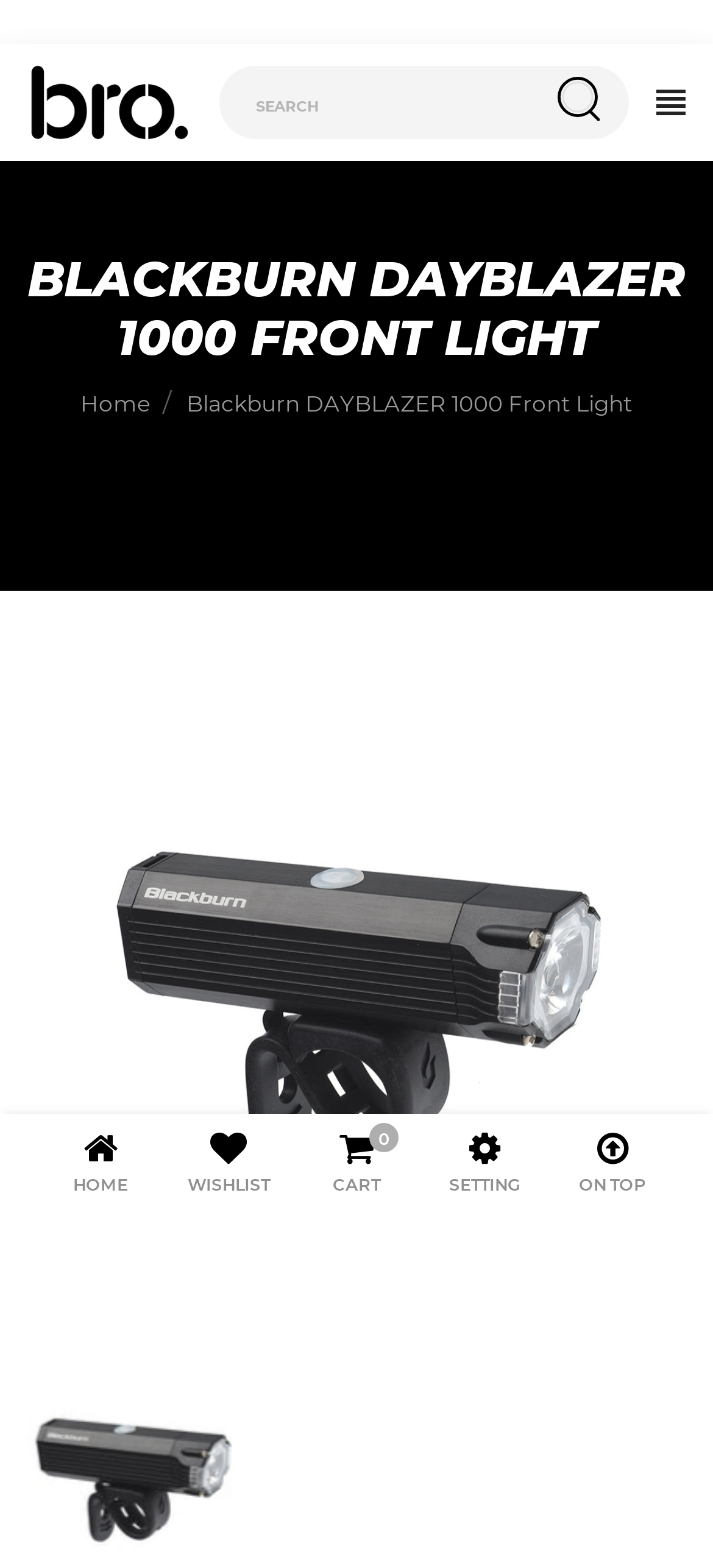Identify the bounding box coordinates of the area you need to click to perform the following instruction: "click on brobike logo".

[0.038, 0.039, 0.269, 0.091]